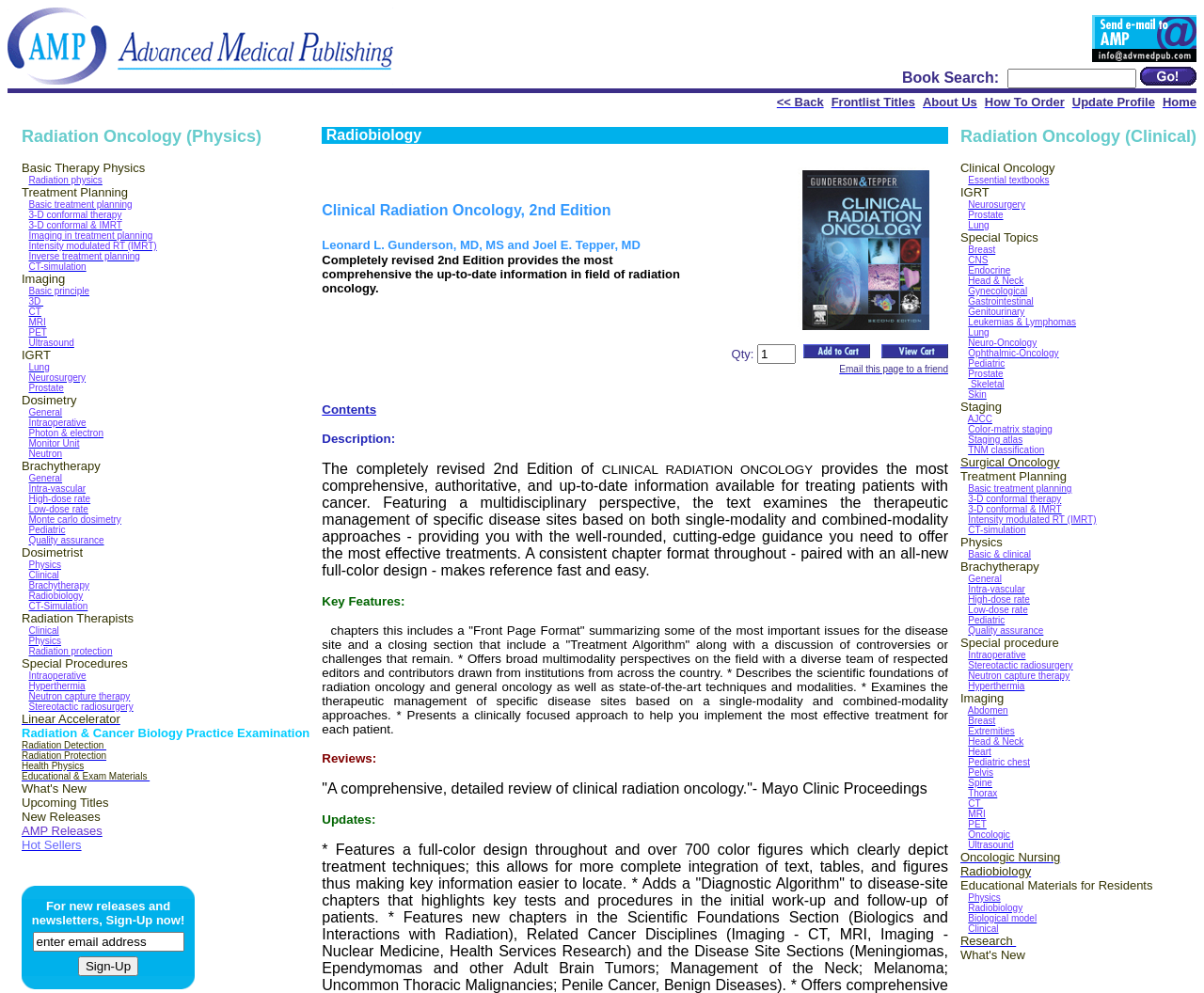Refer to the image and provide a thorough answer to this question:
What is the function of the 'Submit' button?

The 'Submit' button is located next to the textbox, and it is likely used to submit the book search query to retrieve relevant results.